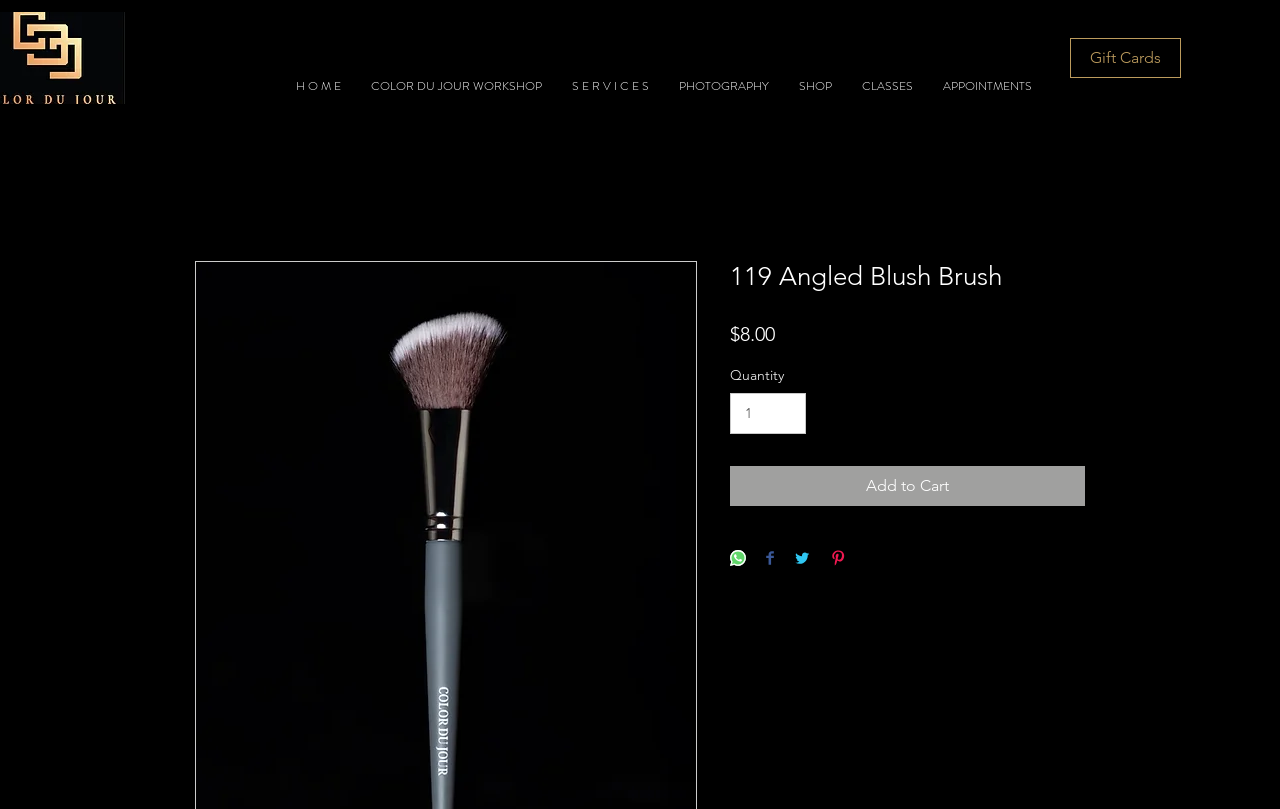What is the main heading displayed on the webpage? Please provide the text.

119 Angled Blush Brush